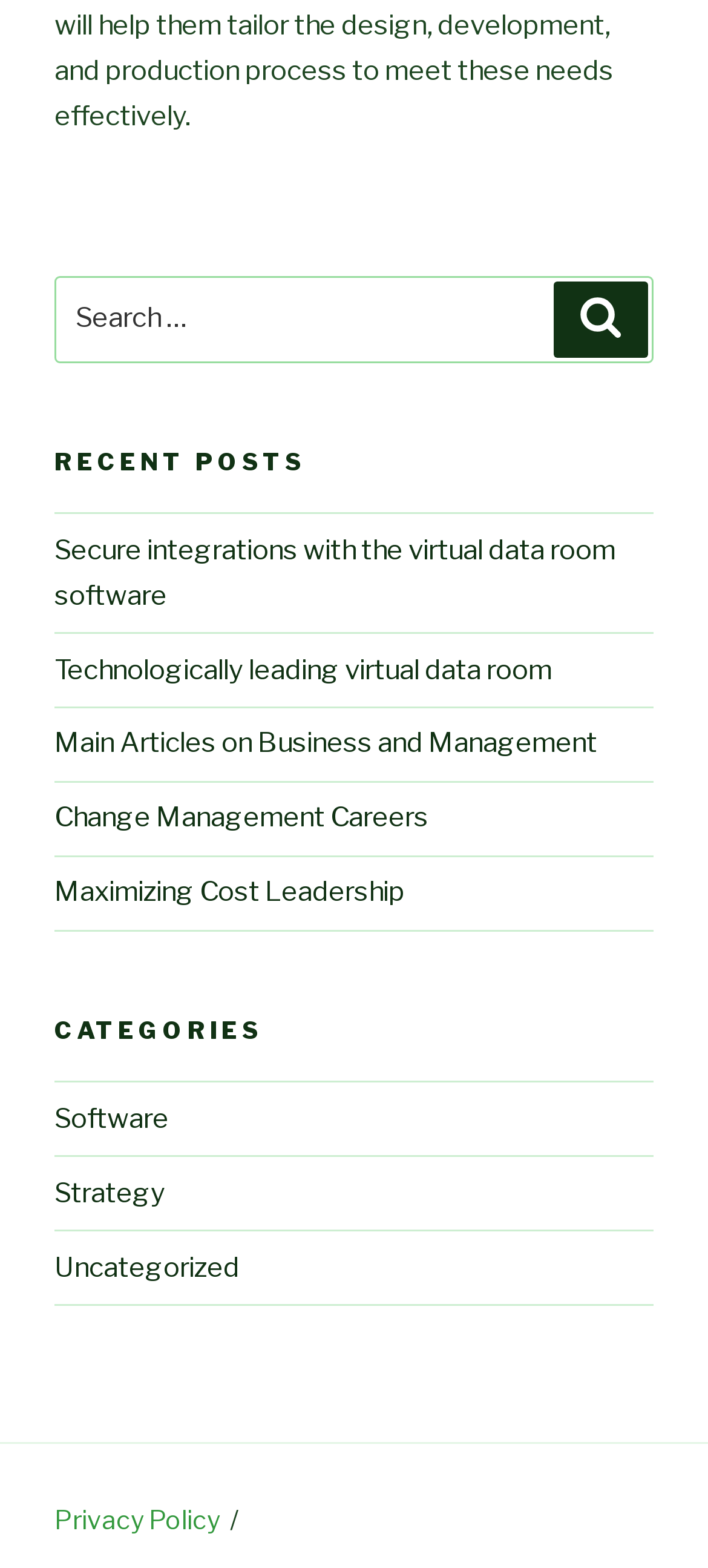Please identify the bounding box coordinates of the element that needs to be clicked to perform the following instruction: "Browse categories".

[0.077, 0.69, 0.923, 0.833]